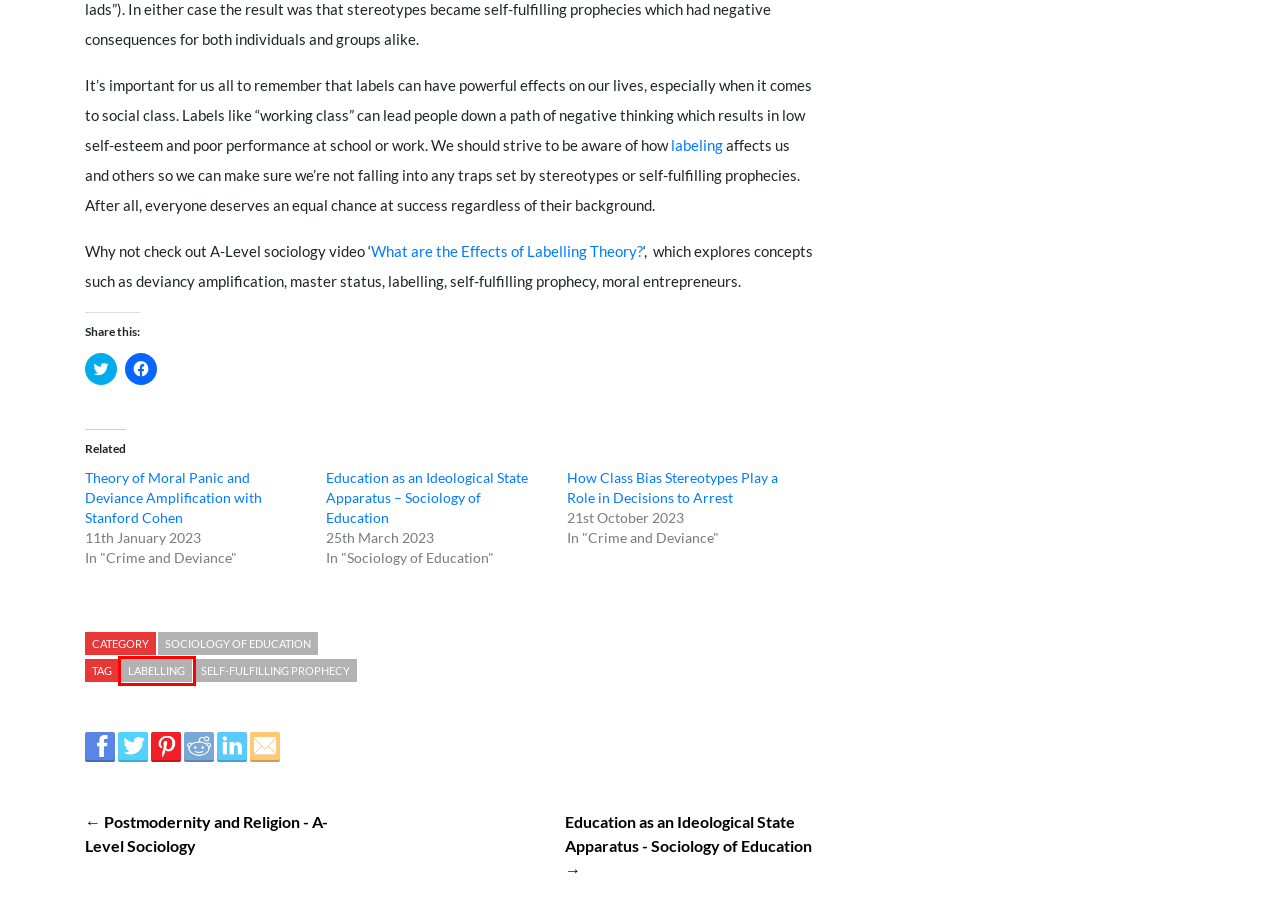Observe the provided screenshot of a webpage that has a red rectangle bounding box. Determine the webpage description that best matches the new webpage after clicking the element inside the red bounding box. Here are the candidates:
A. Self-fulfilling Prophecy | Precooked Sociology
B. Theory of Moral Panic and Deviance Amplification with Cohen
C. How Class Bias Stereotypes Play a Role in Decisions to Arrest |
D. Log In ‹ Precooked Sociology — WordPress
E. Postmodernity and Religion – A-Level Sociology
F. Sociology of Education | Precooked Sociology
G. Education as an Ideological State Apparatus – Sociology of Education |
H. Labelling | Precooked Sociology

H